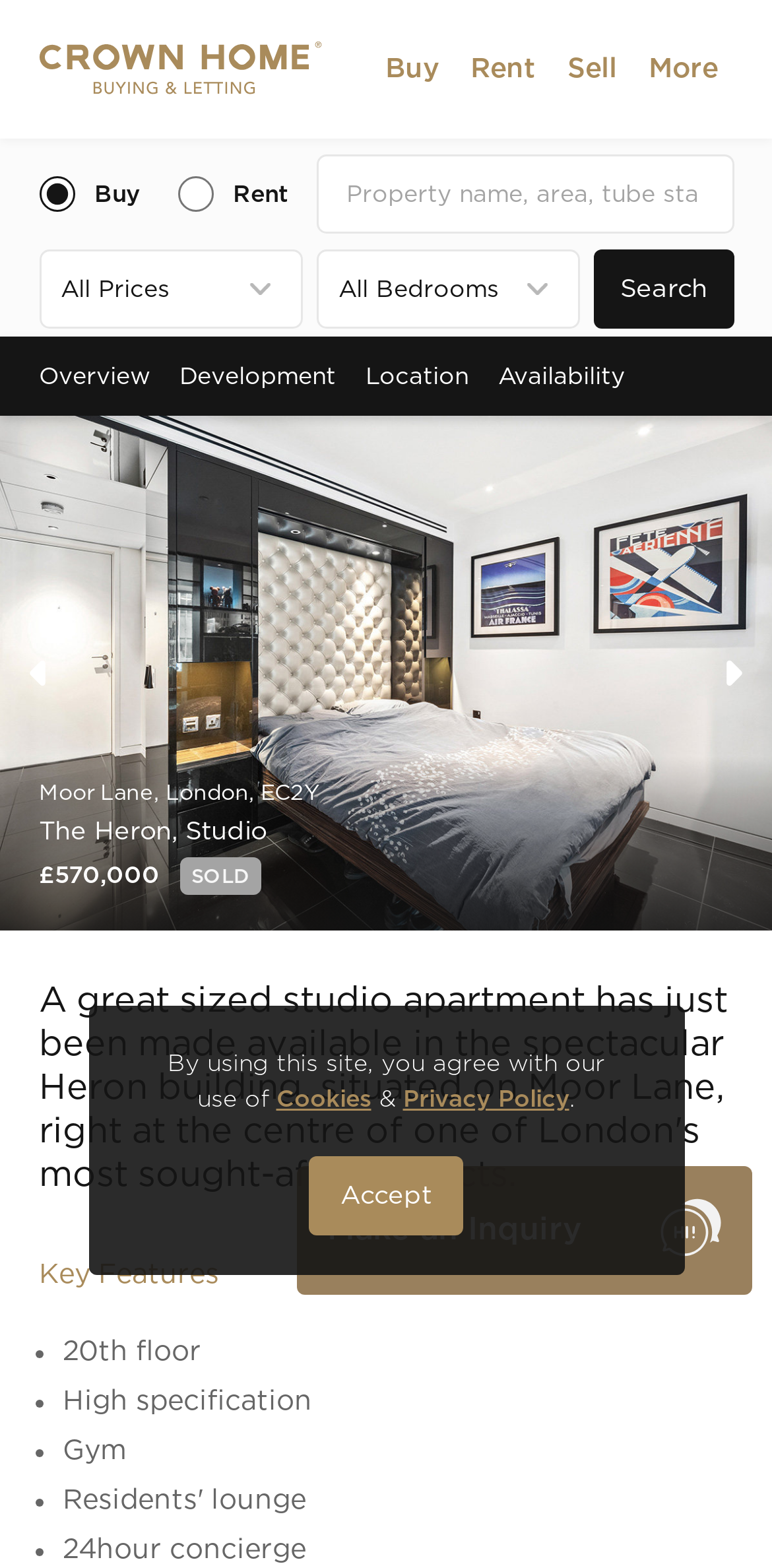Determine the bounding box coordinates of the element's region needed to click to follow the instruction: "Click the Buy button". Provide these coordinates as four float numbers between 0 and 1, formatted as [left, top, right, bottom].

[0.478, 0.0, 0.588, 0.088]